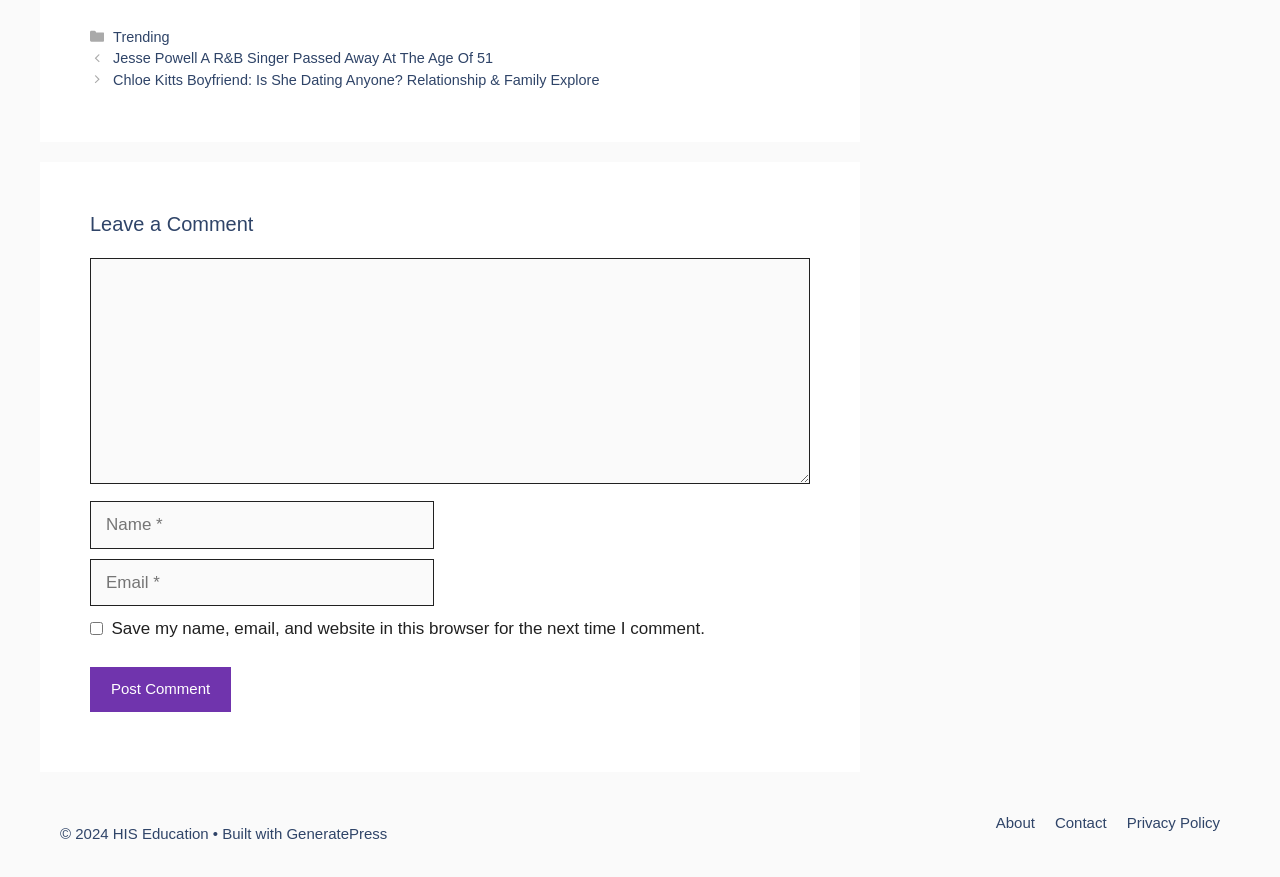Identify the bounding box coordinates of the region that needs to be clicked to carry out this instruction: "Click on the 'About' link". Provide these coordinates as four float numbers ranging from 0 to 1, i.e., [left, top, right, bottom].

[0.778, 0.928, 0.809, 0.947]